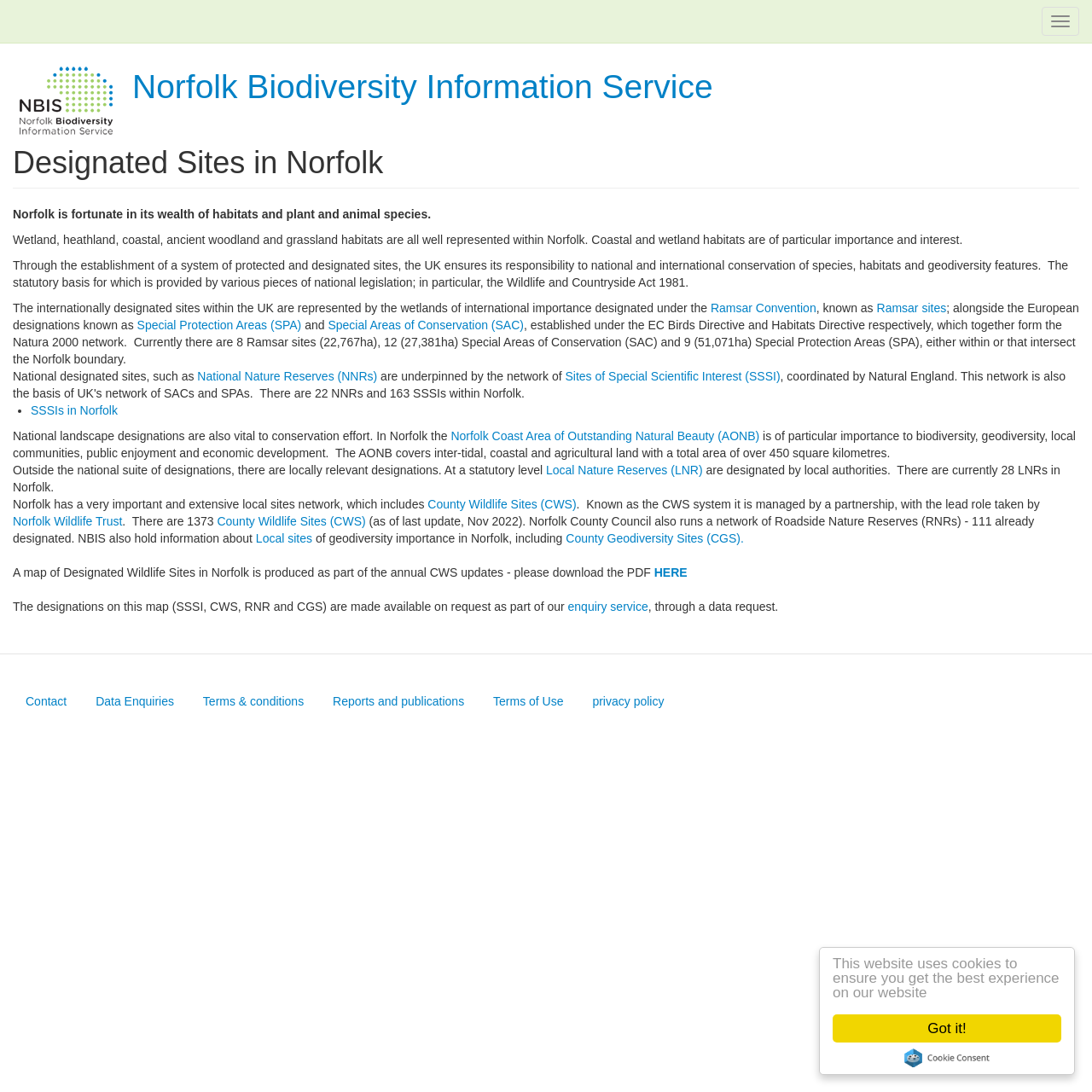Please answer the following question using a single word or phrase: 
What is the purpose of designated sites in Norfolk?

Conservation of species, habitats, and geodiversity features